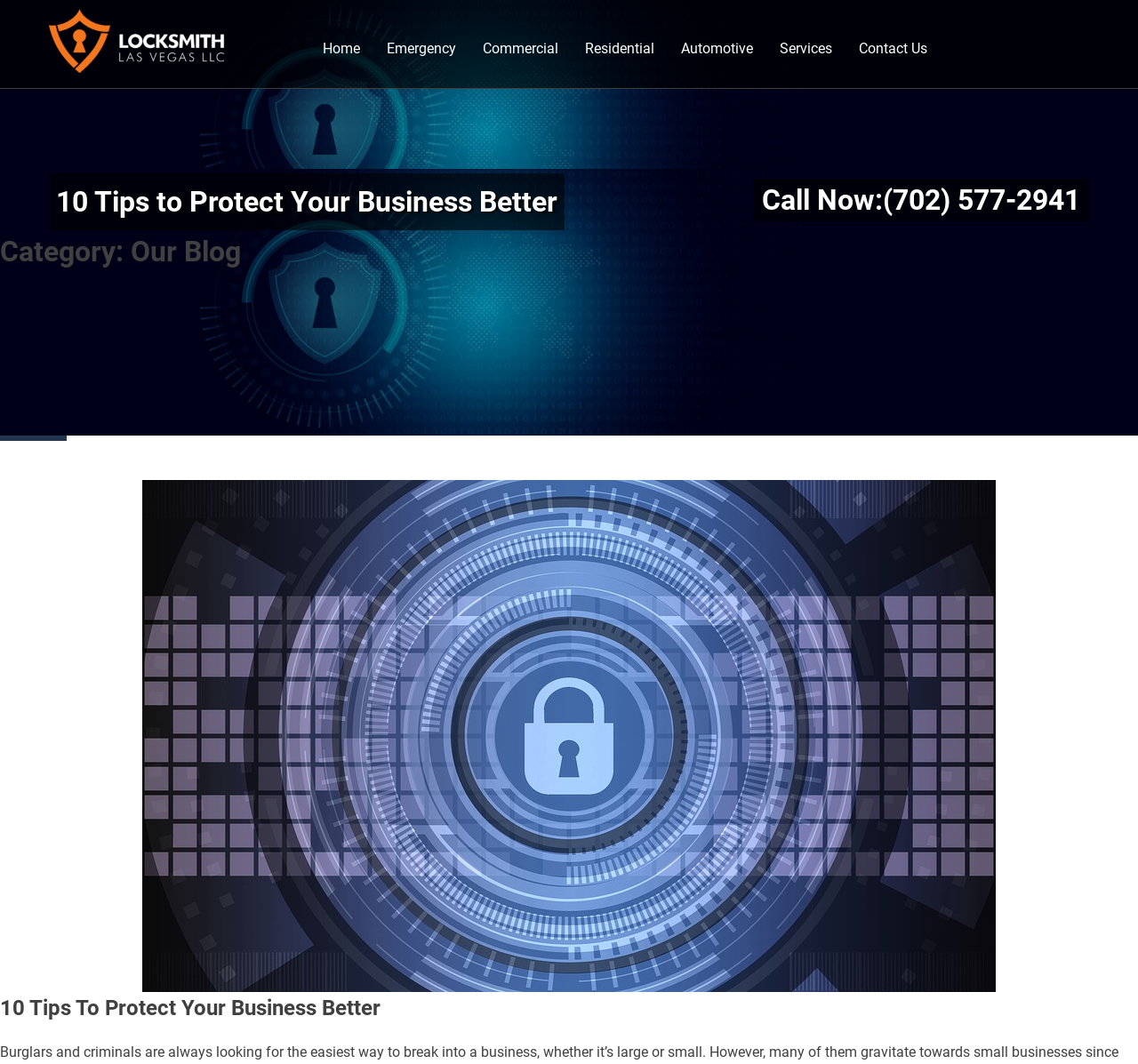Using the format (top-left x, top-left y, bottom-right x, bottom-right y), provide the bounding box coordinates for the described UI element. All values should be floating point numbers between 0 and 1: Call Now:(702) 577-2941

[0.662, 0.168, 0.957, 0.208]